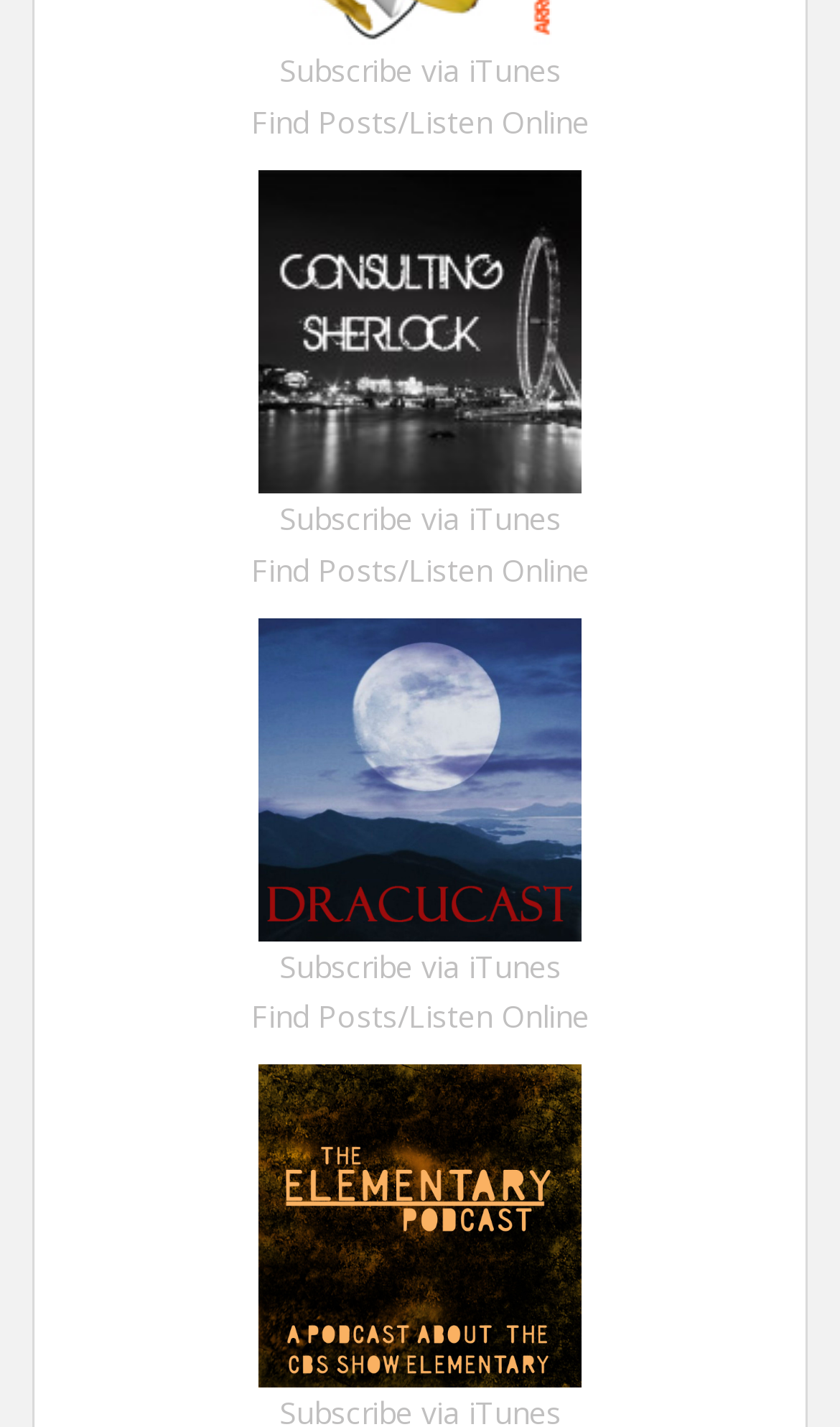Determine the bounding box coordinates for the area that needs to be clicked to fulfill this task: "View podcast details". The coordinates must be given as four float numbers between 0 and 1, i.e., [left, top, right, bottom].

[0.308, 0.216, 0.692, 0.244]